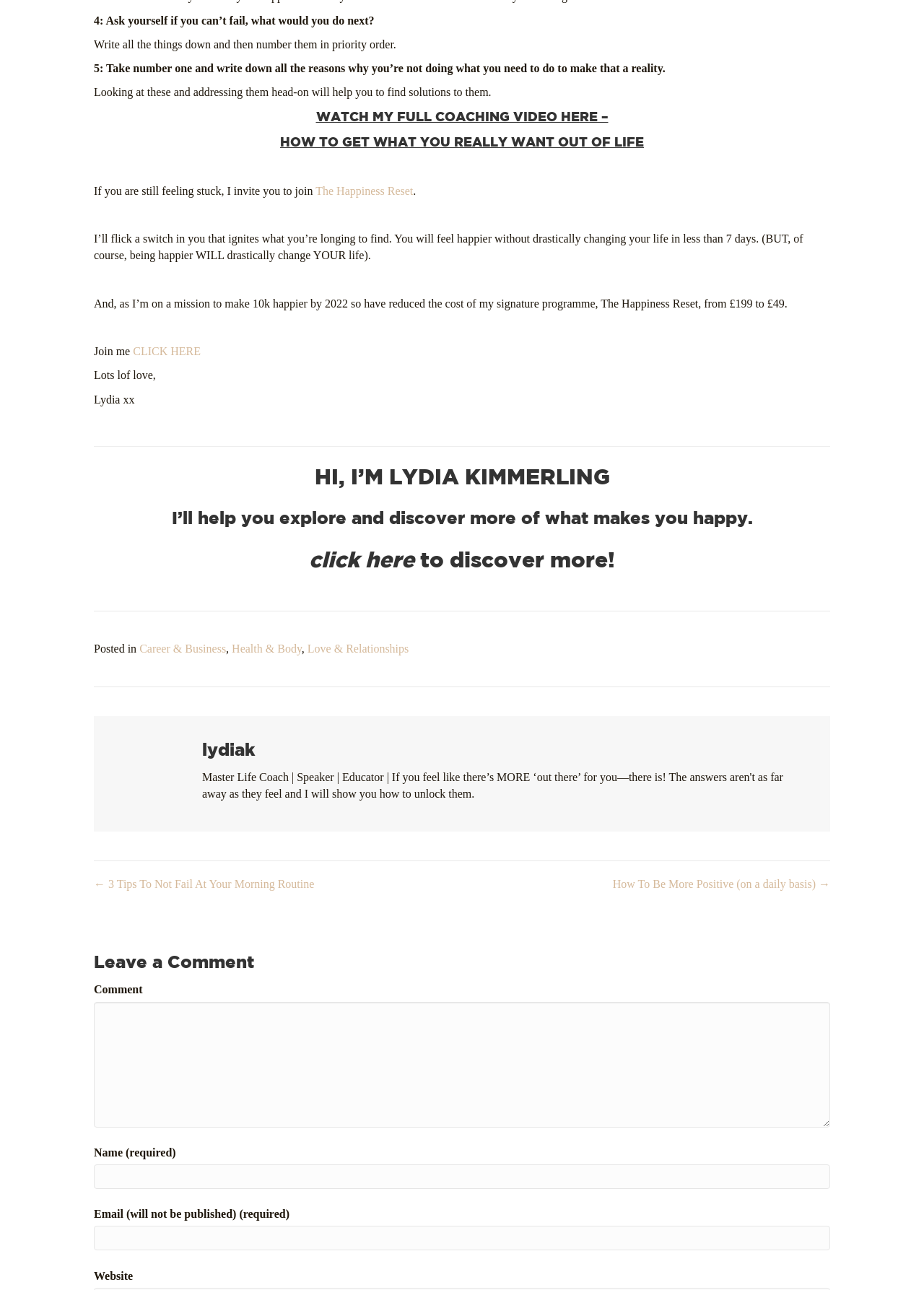Please locate the bounding box coordinates of the element that needs to be clicked to achieve the following instruction: "Watch the full coaching video". The coordinates should be four float numbers between 0 and 1, i.e., [left, top, right, bottom].

[0.342, 0.085, 0.658, 0.096]